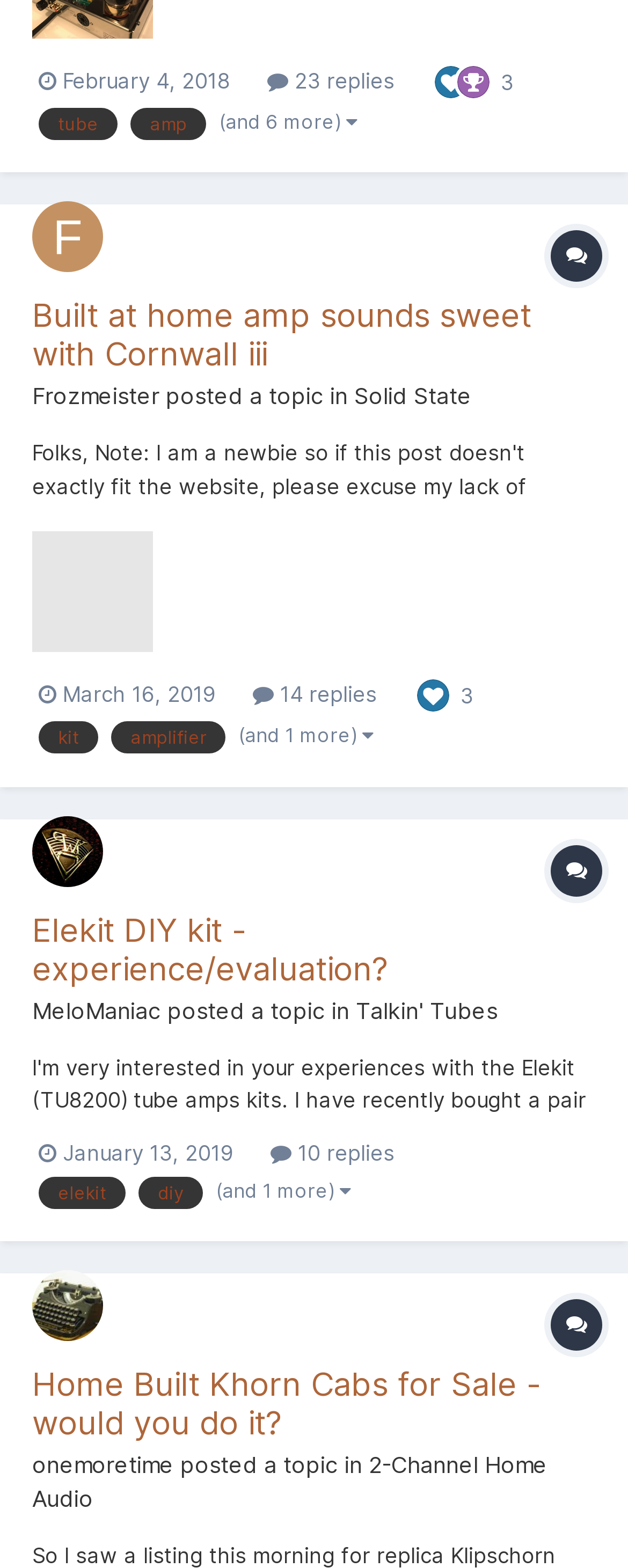Please identify the bounding box coordinates of where to click in order to follow the instruction: "Reply to topic 'Home Built Khorn Cabs for Sale - would you do it?'".

[0.051, 0.87, 0.949, 0.92]